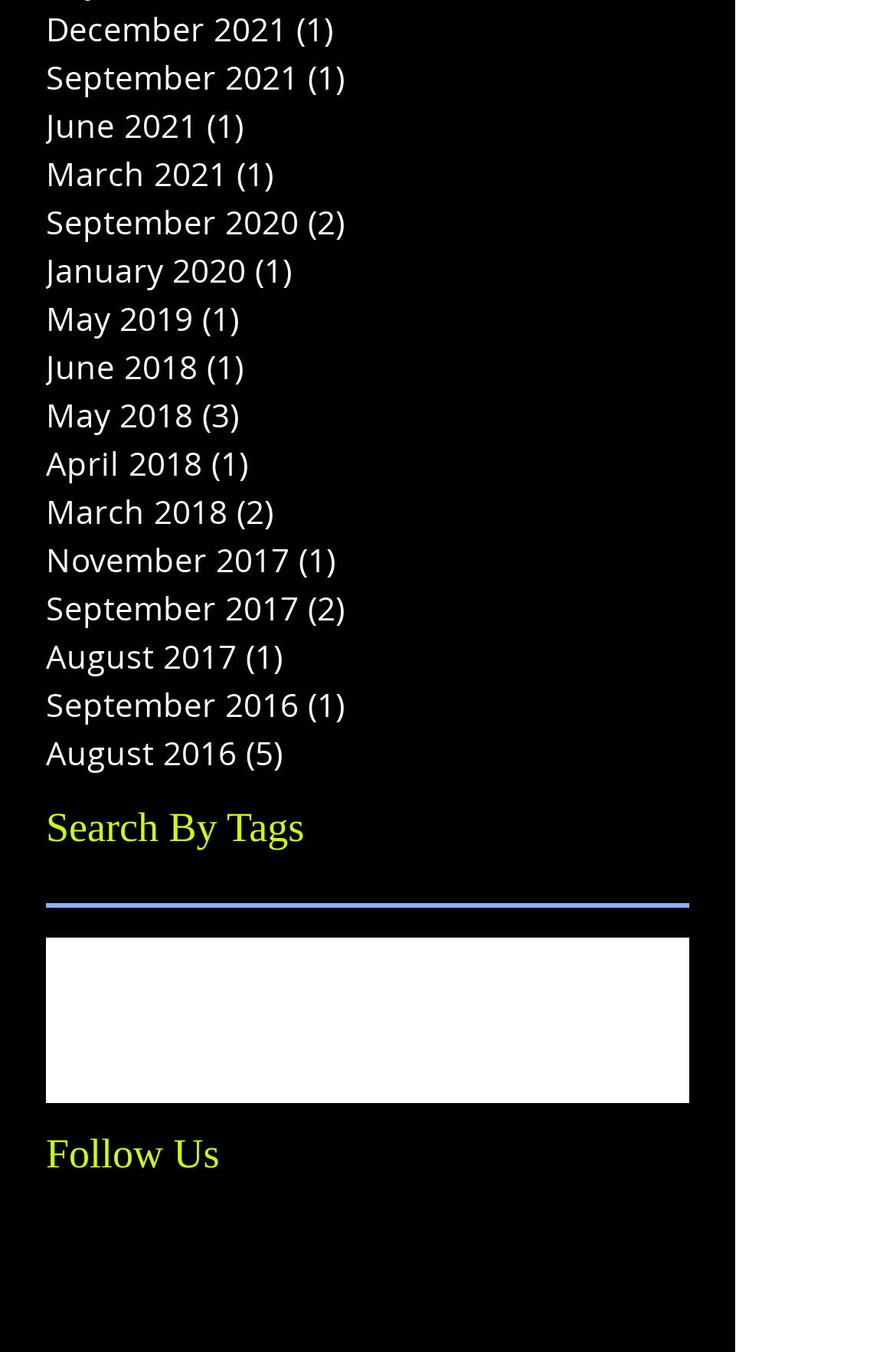Using the information in the image, could you please answer the following question in detail:
How many posts are there in September 2020?

I looked at the link 'September 2020 2 posts' and found that there are 2 posts in September 2020.